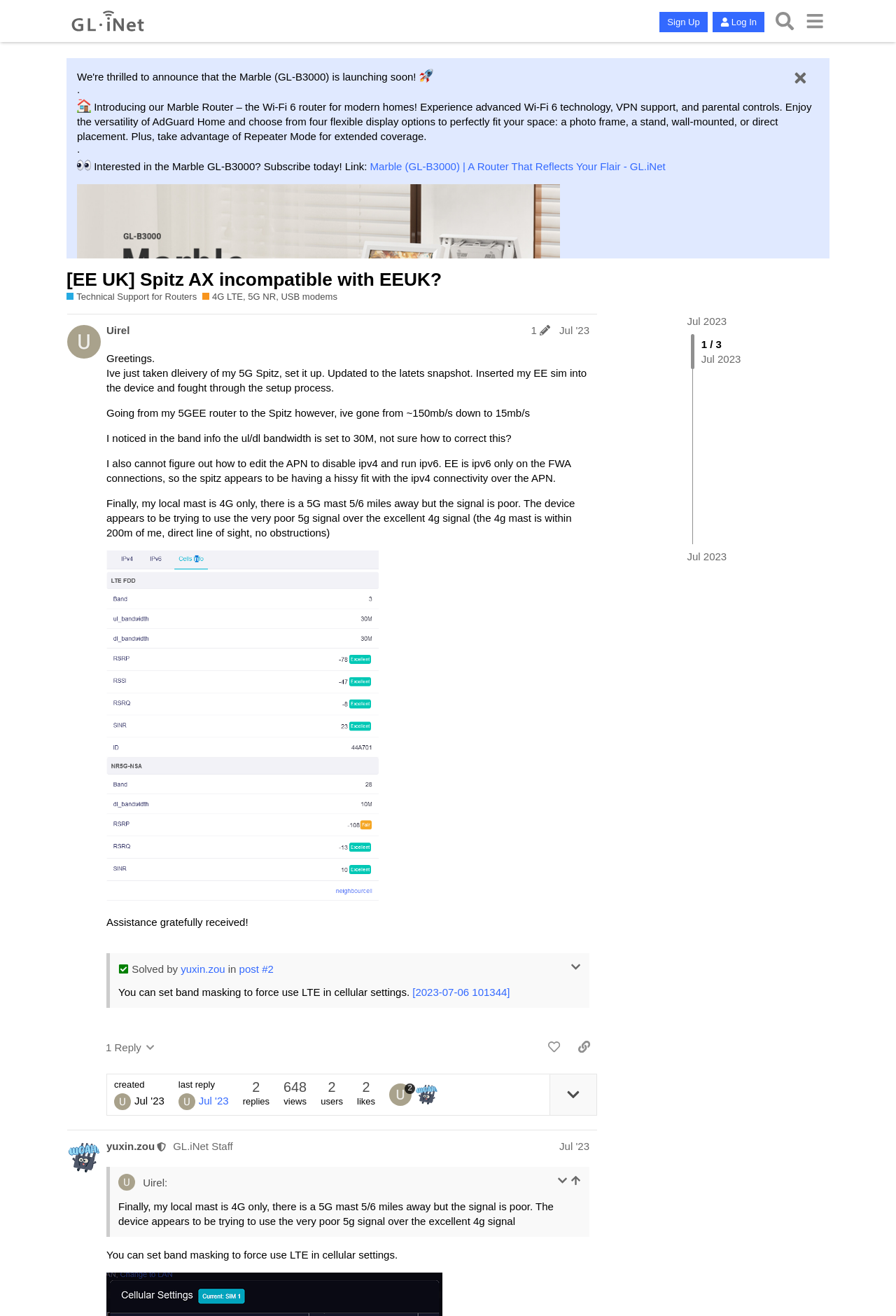What is the author trying to edit in the APN settings?
Please answer the question as detailed as possible.

The author is trying to edit the APN settings to disable ipv4 and run ipv6, as EE is ipv6 only on the FWA connections, and the Spitz appears to be having issues with the ipv4 connectivity over the APN.